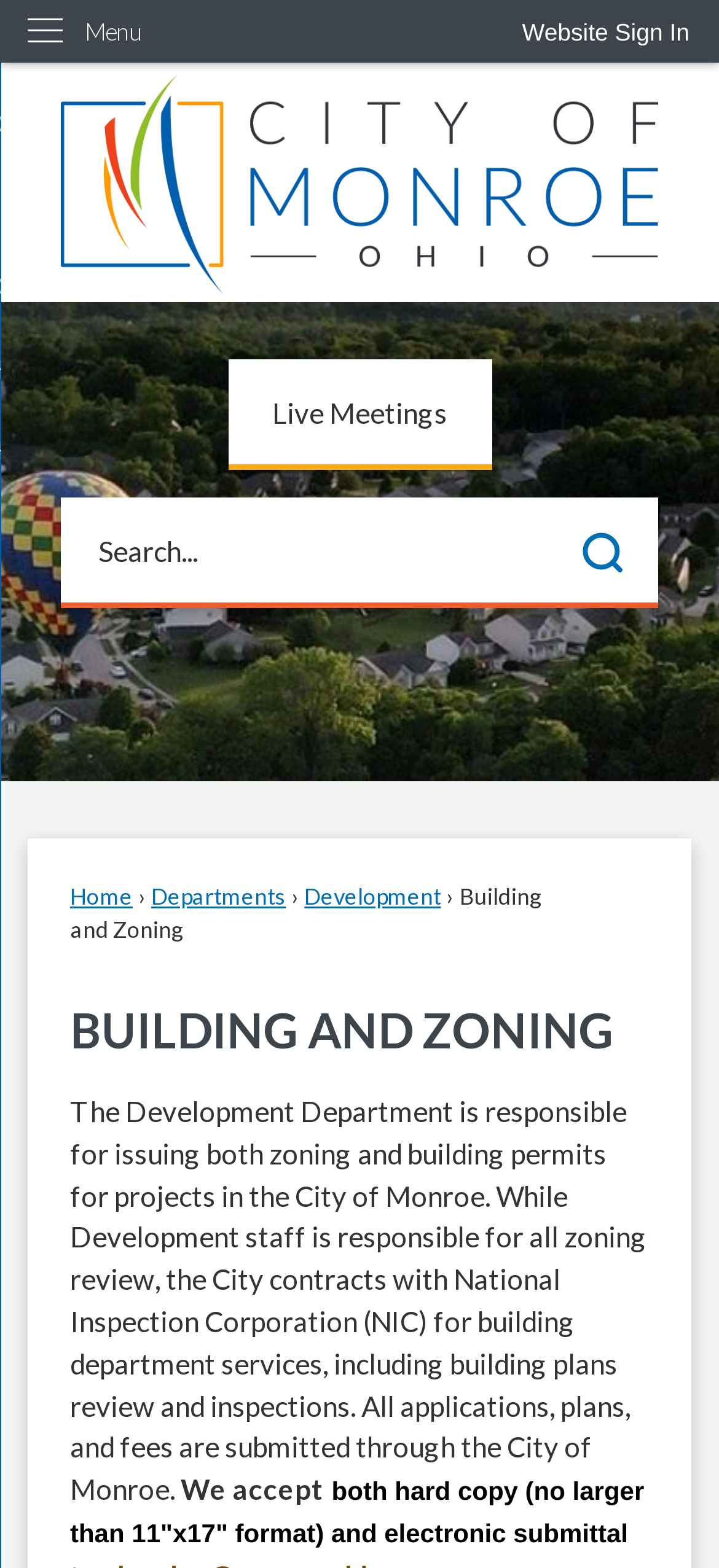What is the purpose of the Search function?
Please provide a single word or phrase as your answer based on the image.

To search the website